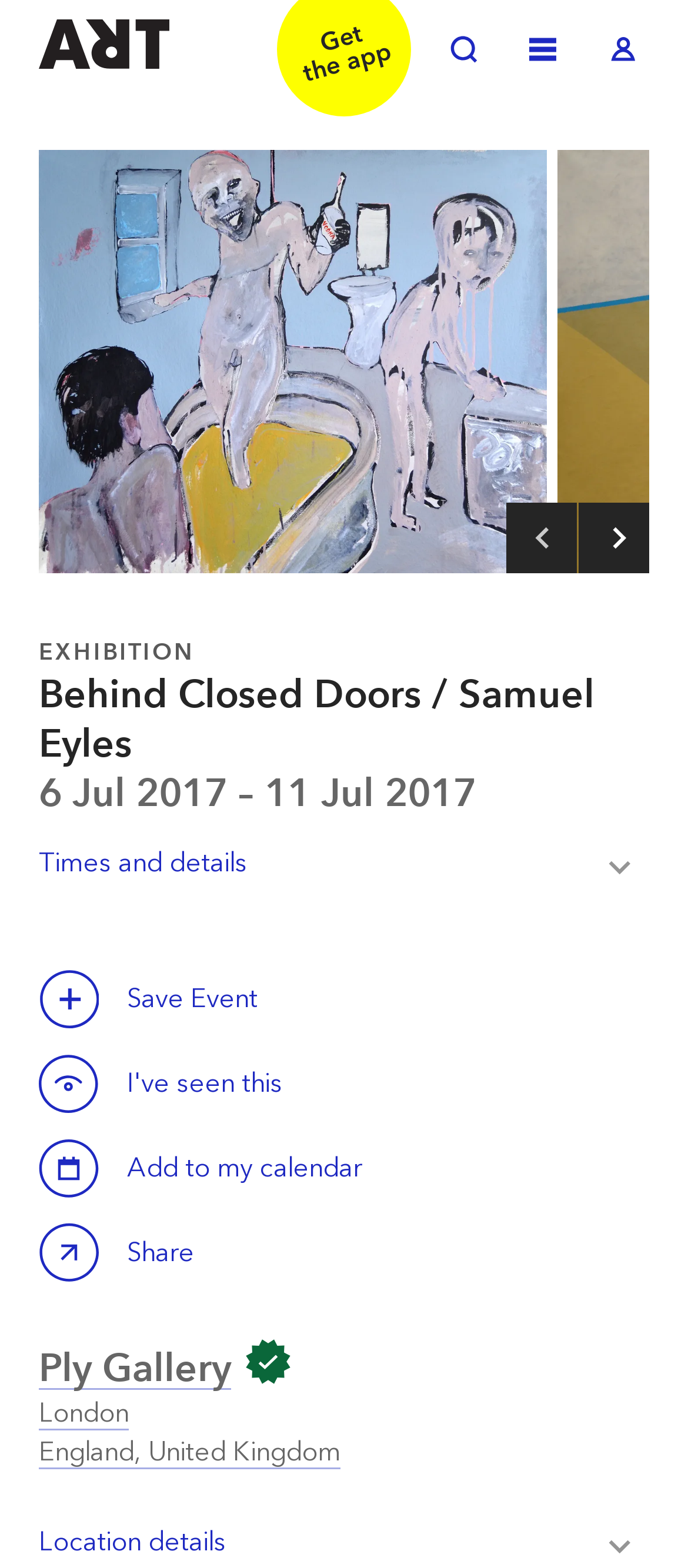Determine the bounding box coordinates of the clickable region to follow the instruction: "Toggle search".

[0.636, 0.016, 0.713, 0.049]